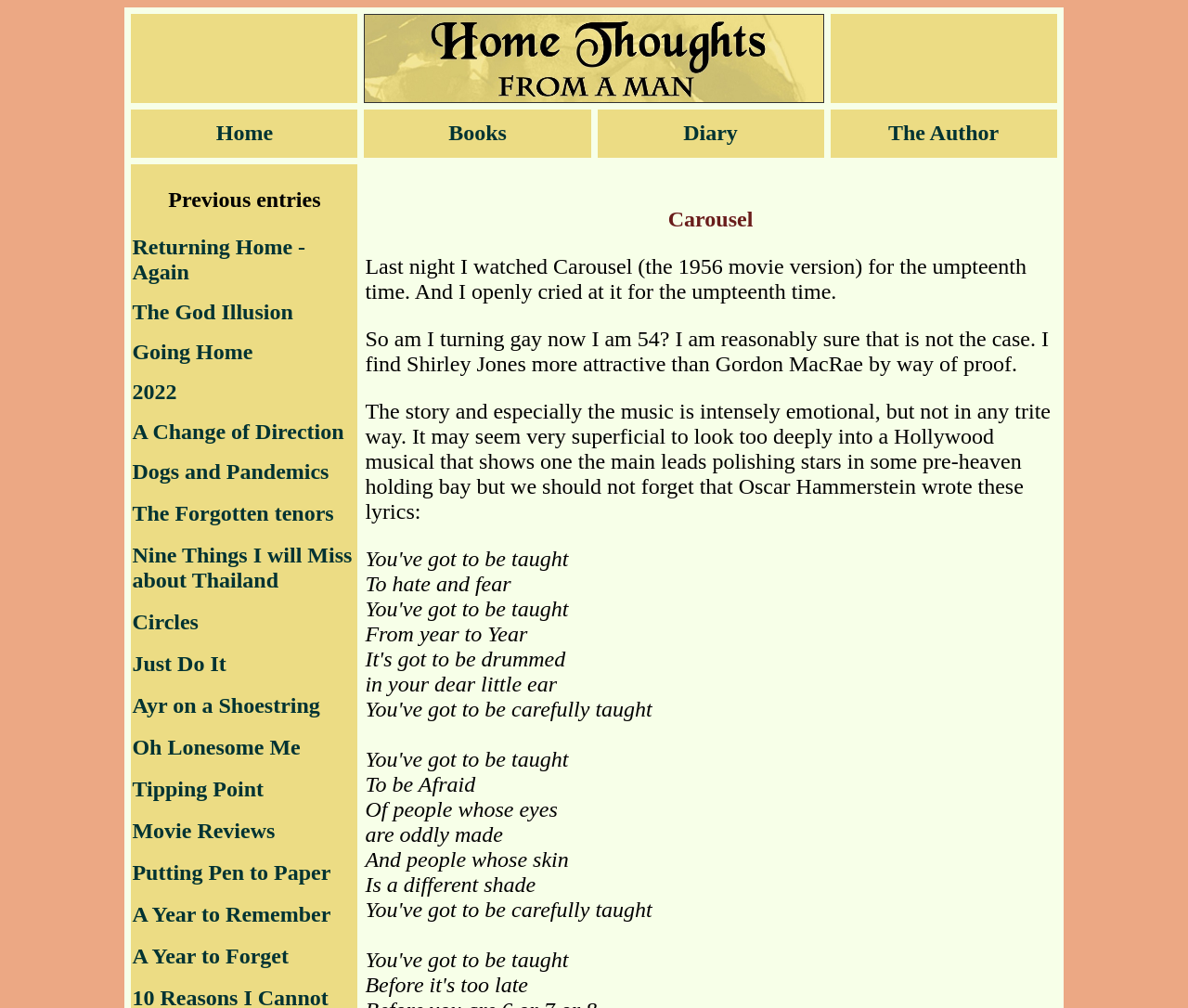Provide the bounding box coordinates of the UI element this sentence describes: "The Author".

[0.748, 0.12, 0.841, 0.144]